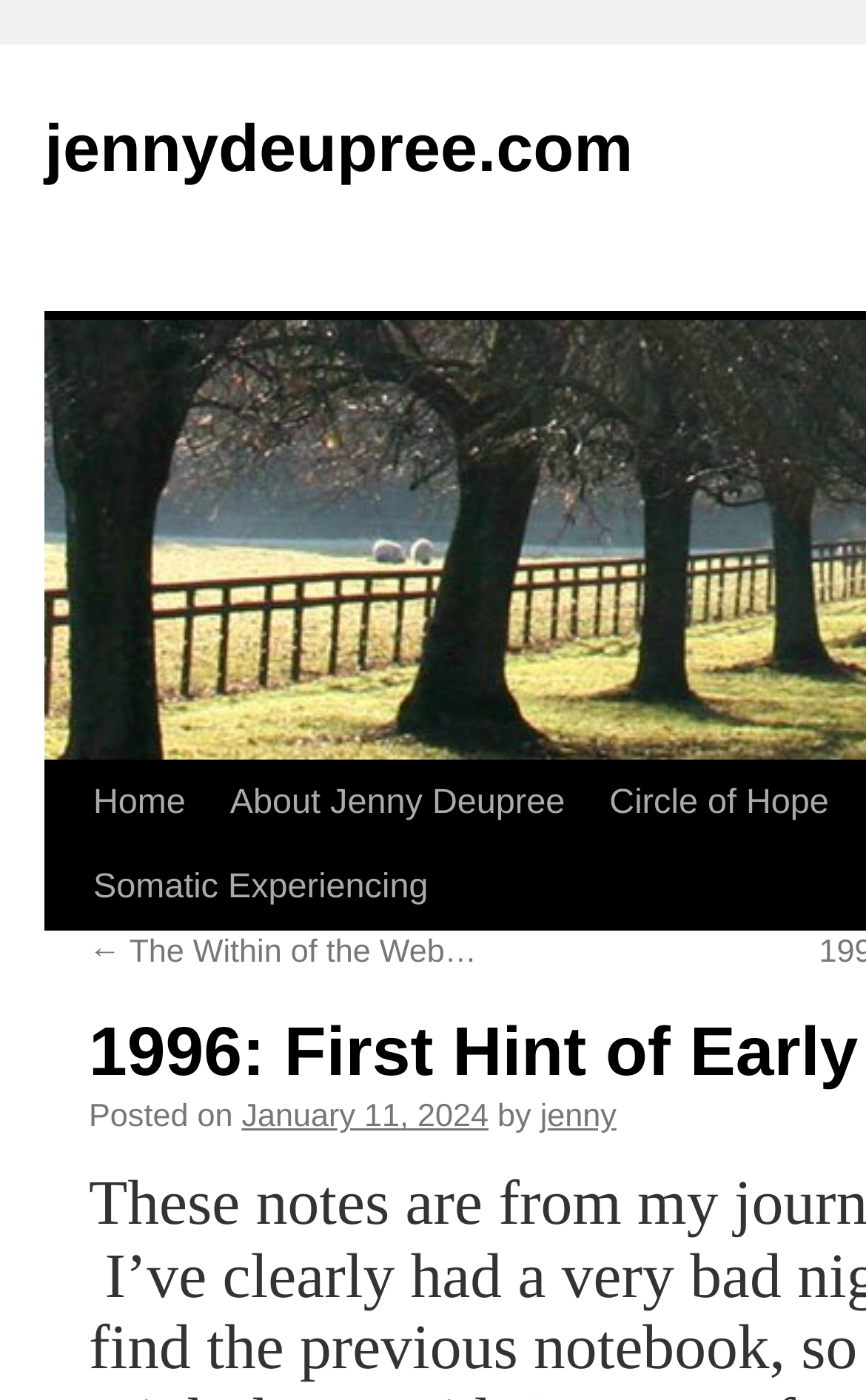Please find and report the bounding box coordinates of the element to click in order to perform the following action: "visit circle of hope". The coordinates should be expressed as four float numbers between 0 and 1, in the format [left, top, right, bottom].

[0.678, 0.544, 0.983, 0.604]